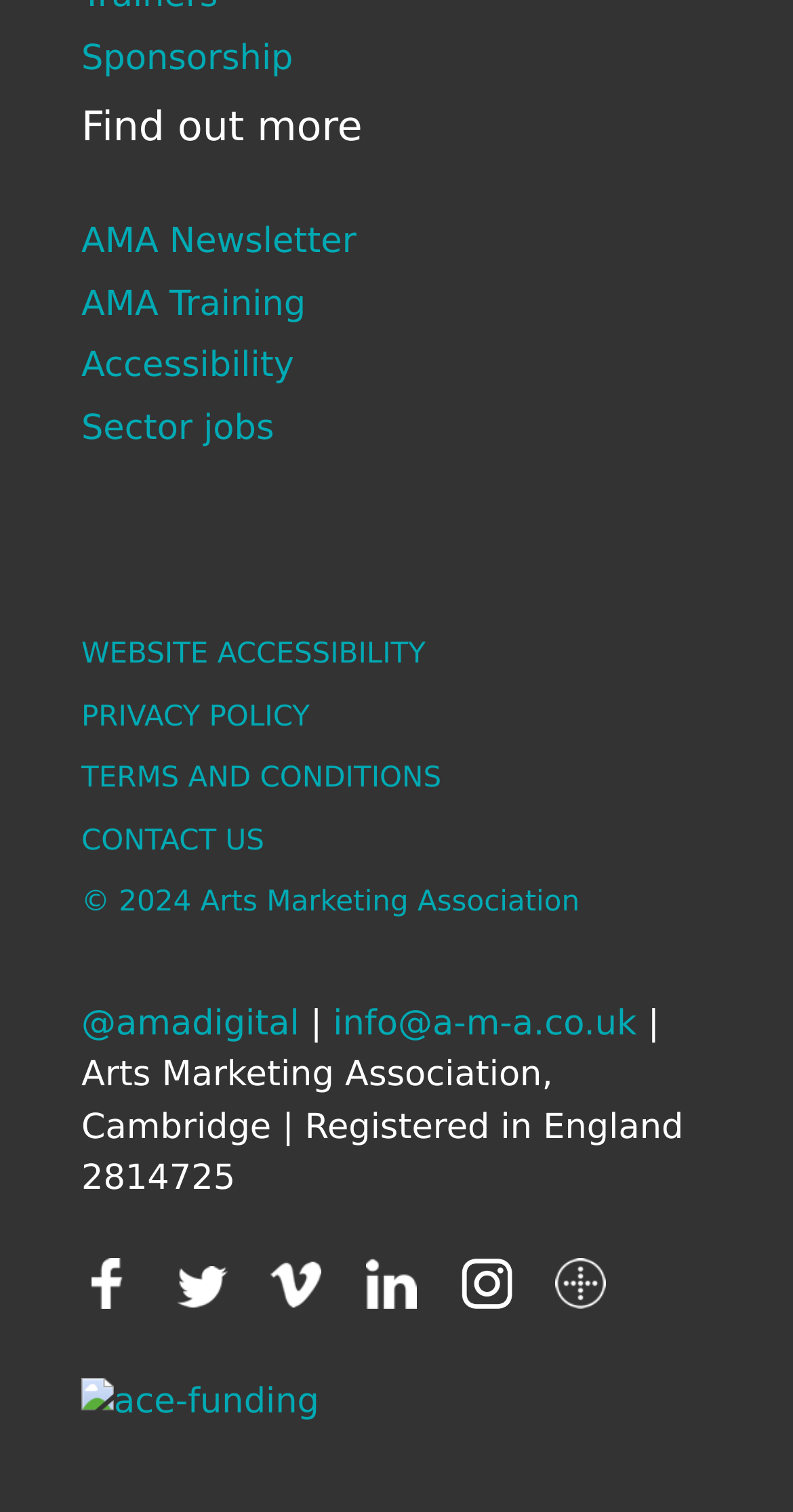How many complementary sections are there?
Using the image as a reference, answer the question with a short word or phrase.

2